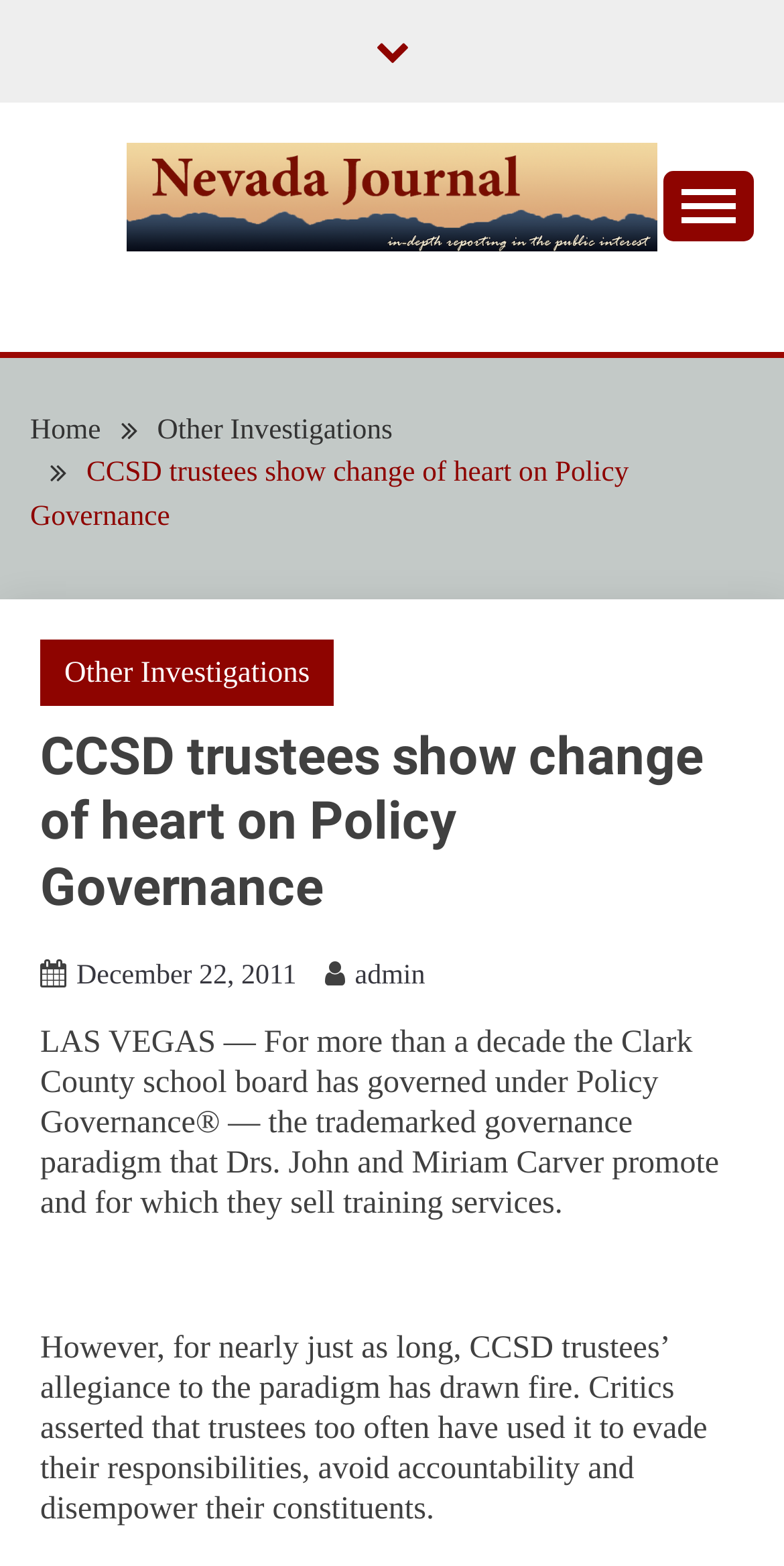Please identify the bounding box coordinates of the element's region that needs to be clicked to fulfill the following instruction: "Open the primary menu". The bounding box coordinates should consist of four float numbers between 0 and 1, i.e., [left, top, right, bottom].

[0.846, 0.109, 0.962, 0.154]